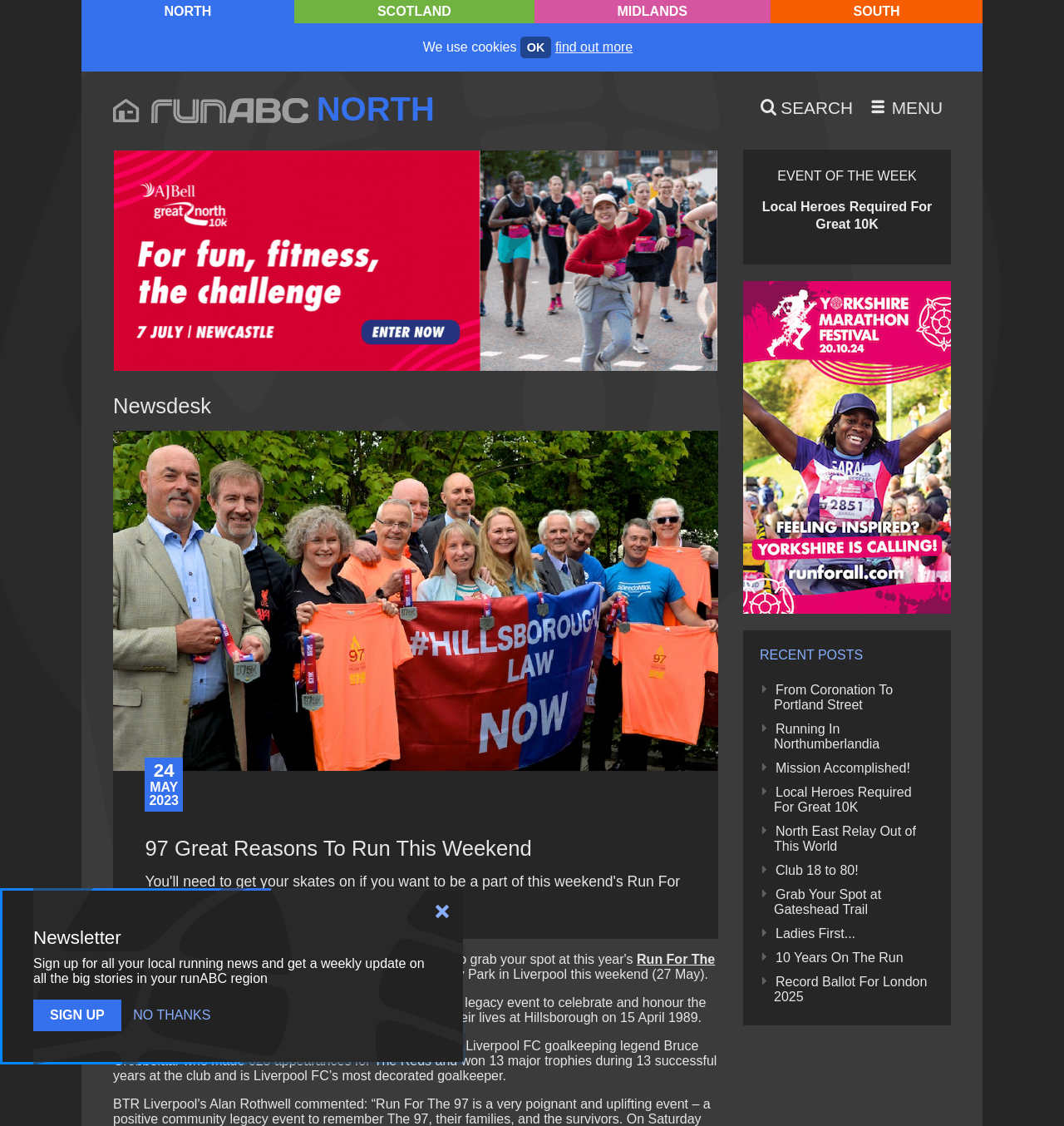What is the name of the event taking place in Stanley Park?
Answer with a single word or short phrase according to what you see in the image.

Run For The 97